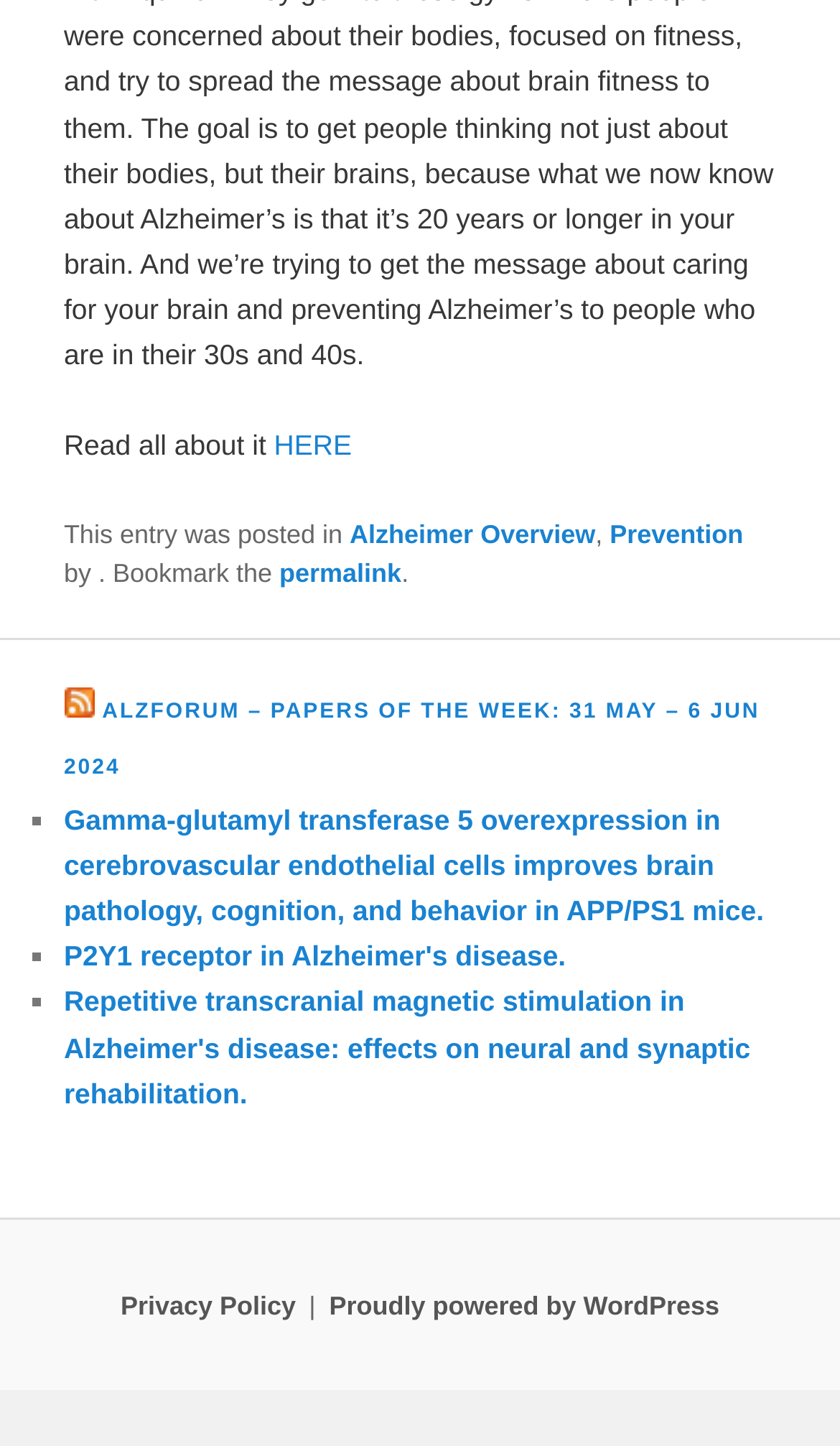Please give a succinct answer to the question in one word or phrase:
What is the purpose of the 'HERE' link?

To read more